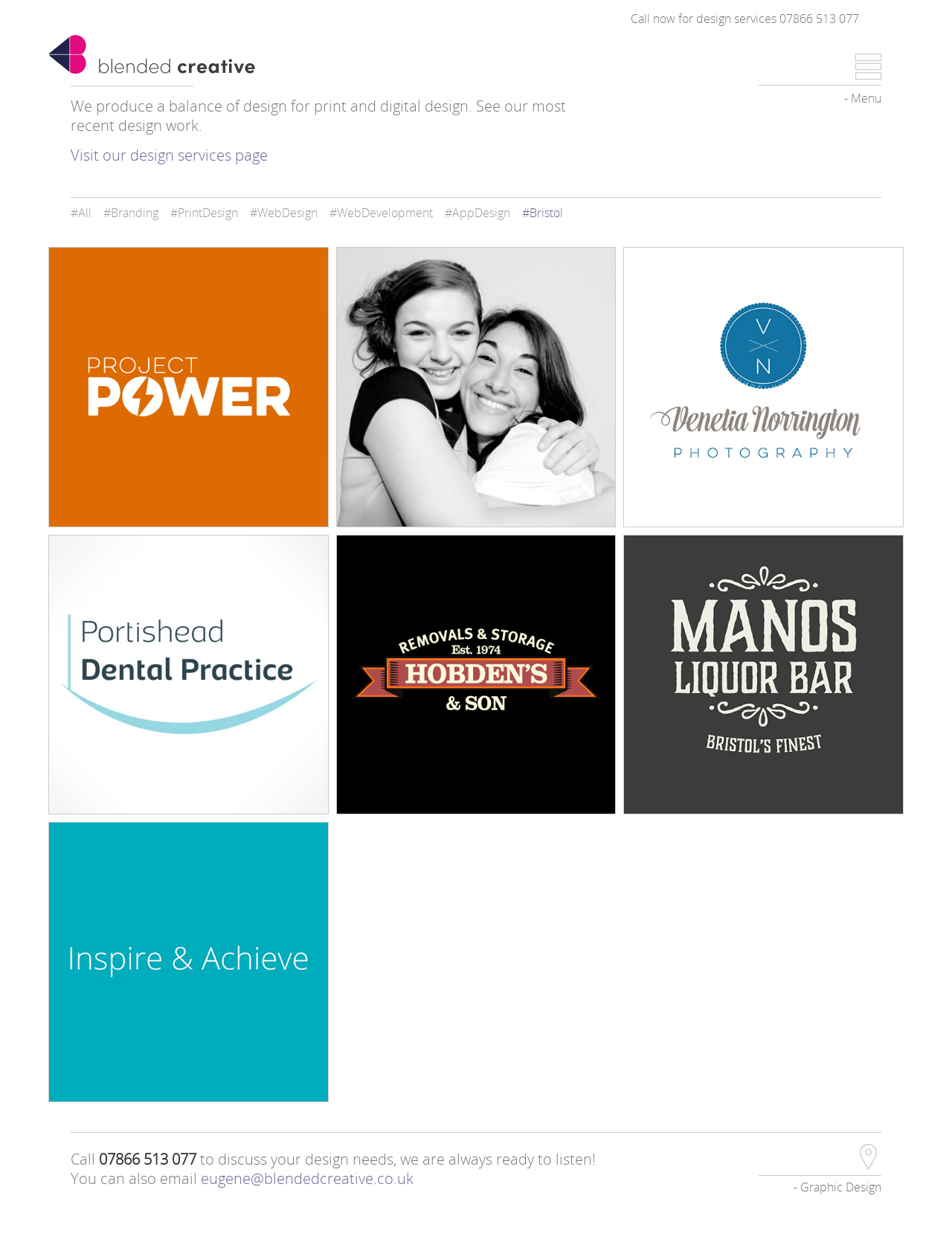Reply to the question with a brief word or phrase: How many design projects are showcased on the page?

6